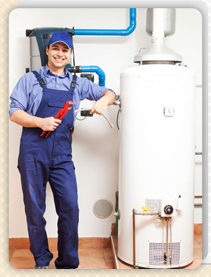Answer the question below in one word or phrase:
What is the plumber holding?

Adjustable wrenches